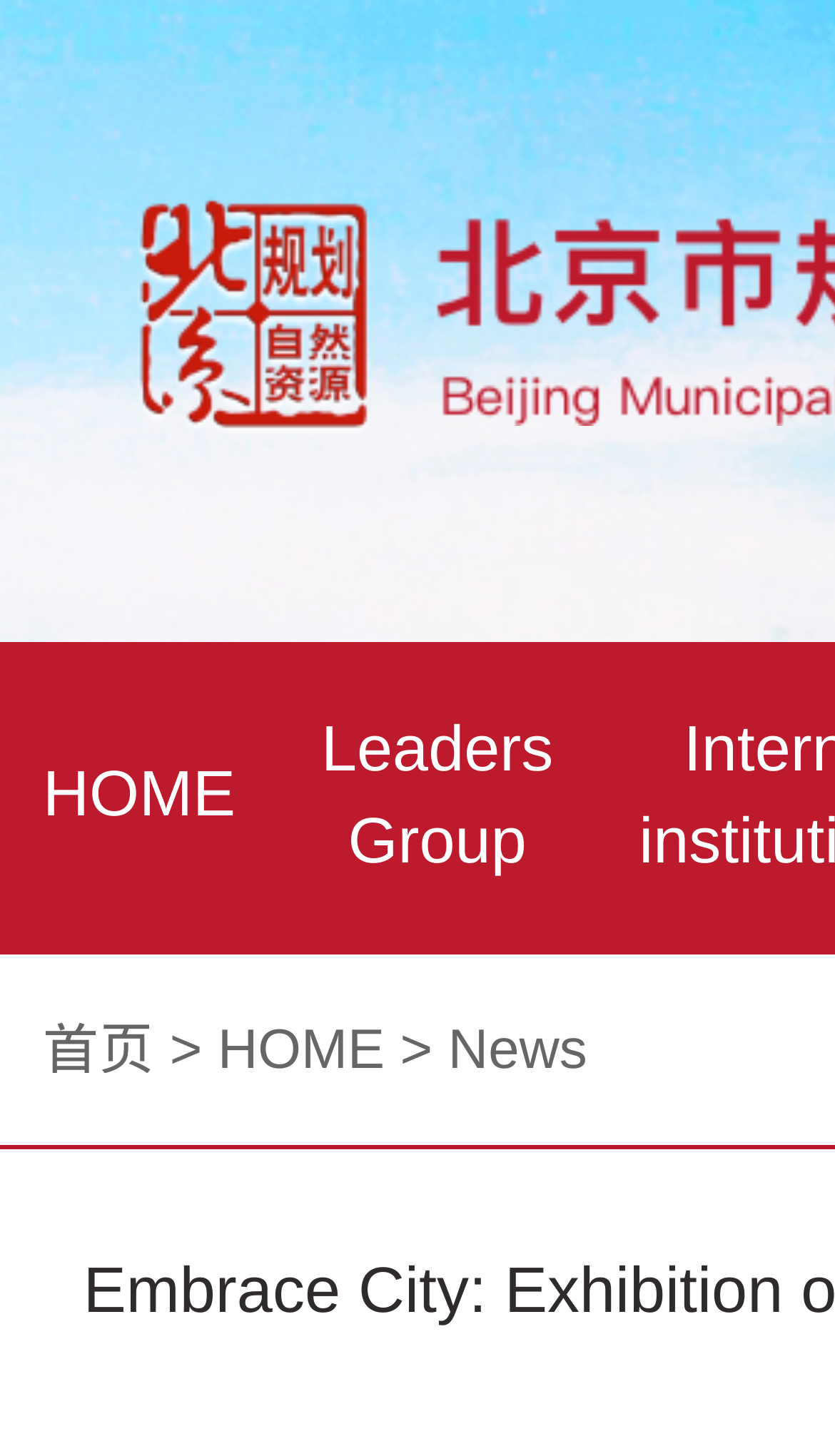Please provide a comprehensive answer to the question below using the information from the image: What is the last item in the description list?

By looking at the description list, I can see that the last item is a static text ' > News', so the last item is 'News'.